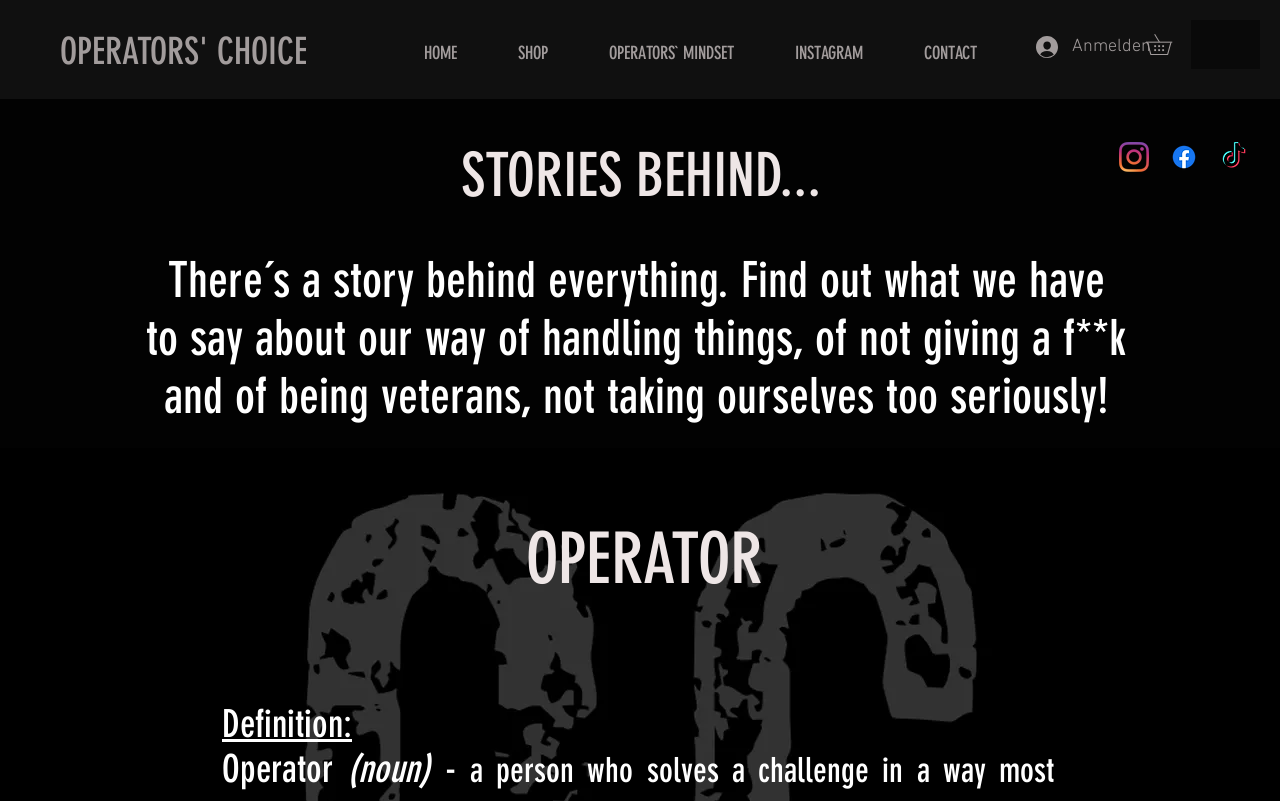Please identify the bounding box coordinates of where to click in order to follow the instruction: "Open Instagram".

[0.874, 0.177, 0.898, 0.215]